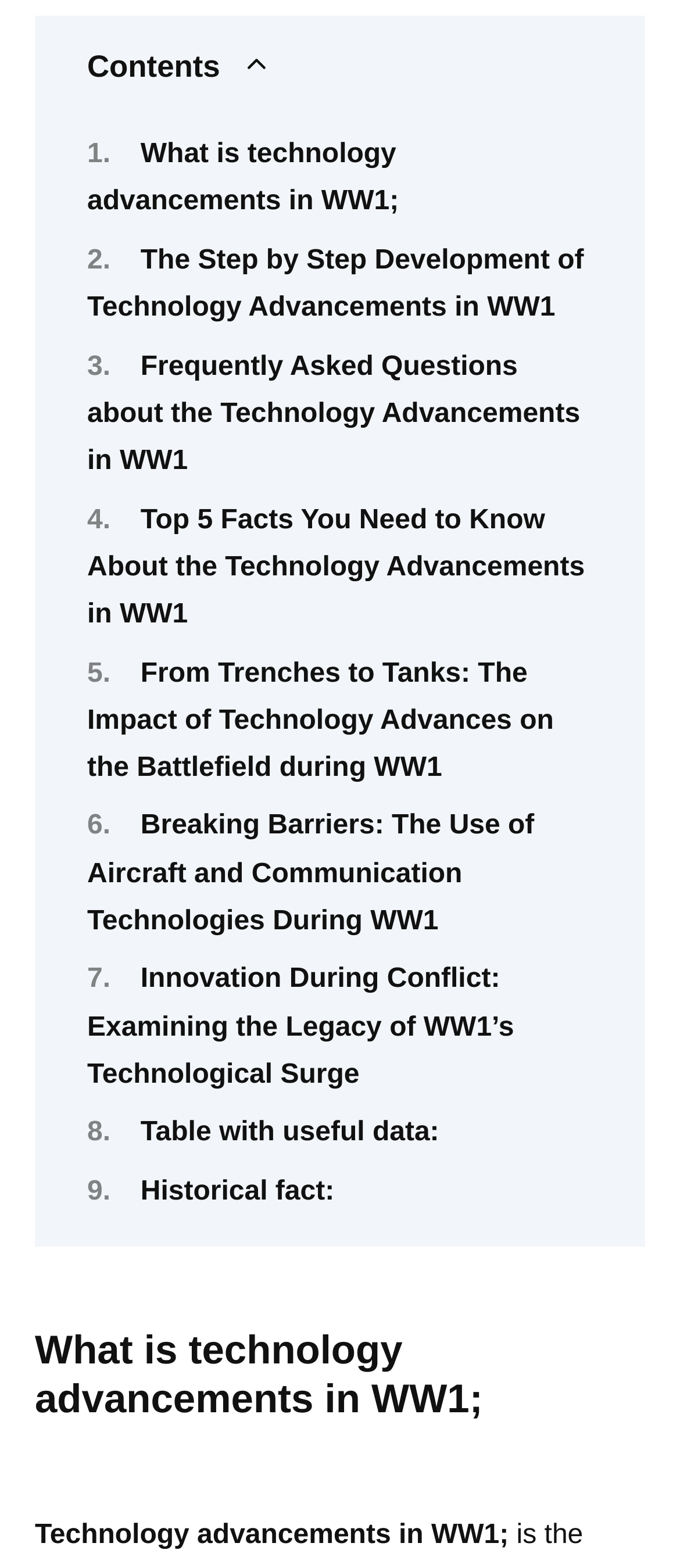What is the title of the first link?
Based on the image, respond with a single word or phrase.

What is technology advancements in WW1;